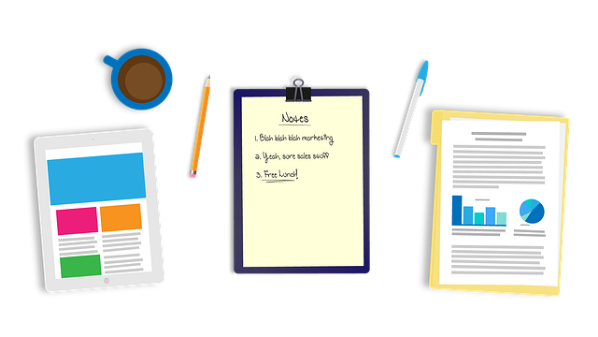What is in the yellow folder?
Please ensure your answer to the question is detailed and covers all necessary aspects.

The yellow folder contains documents that include charts and graphs, which are likely used to analyze and visualize data related to marketing strategies and sales performance. The presence of these documents in the workspace indicates that the user is using data-driven insights to inform their marketing decisions and optimize their sales approach.